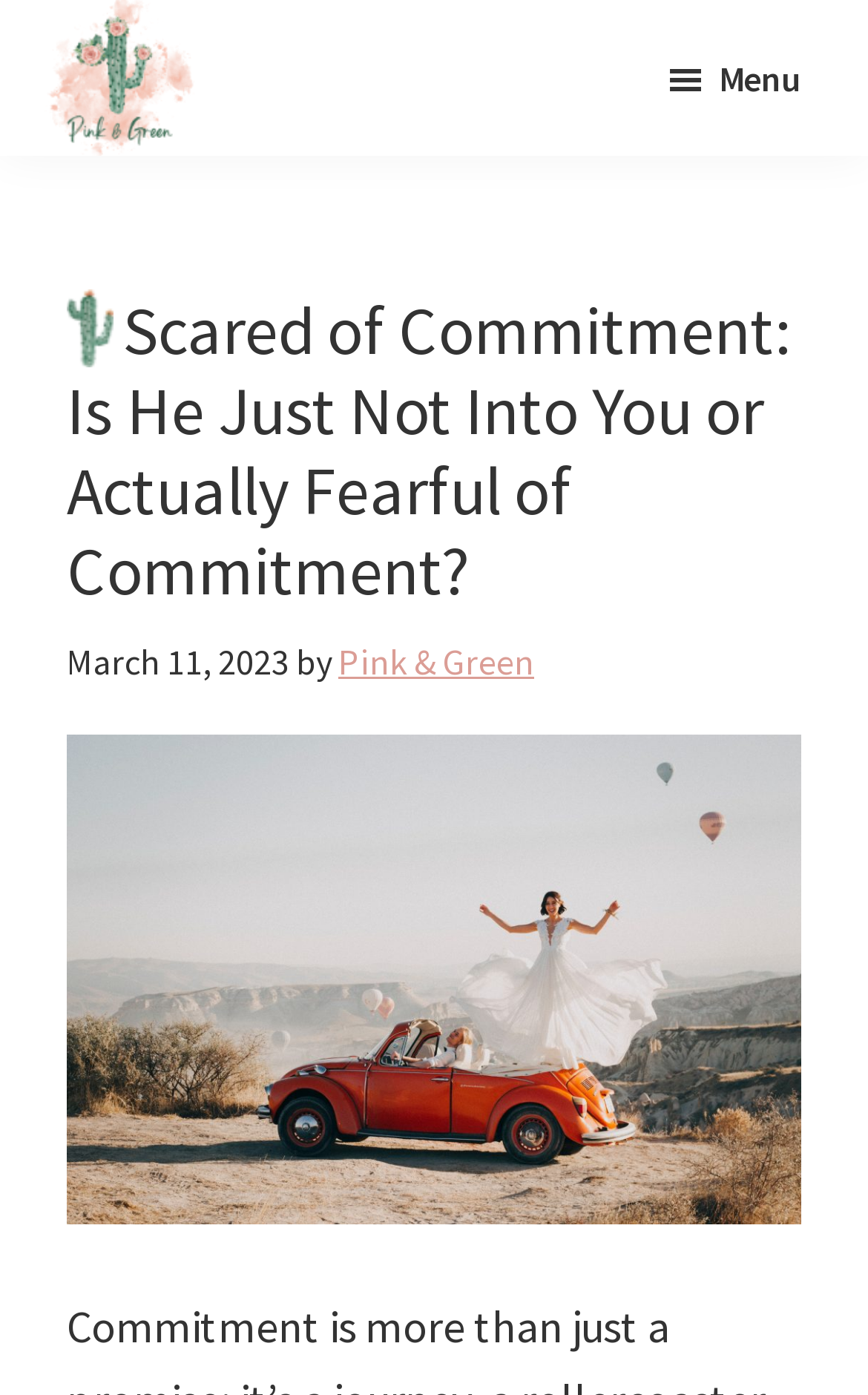Is there a menu button on the webpage?
Using the screenshot, give a one-word or short phrase answer.

Yes